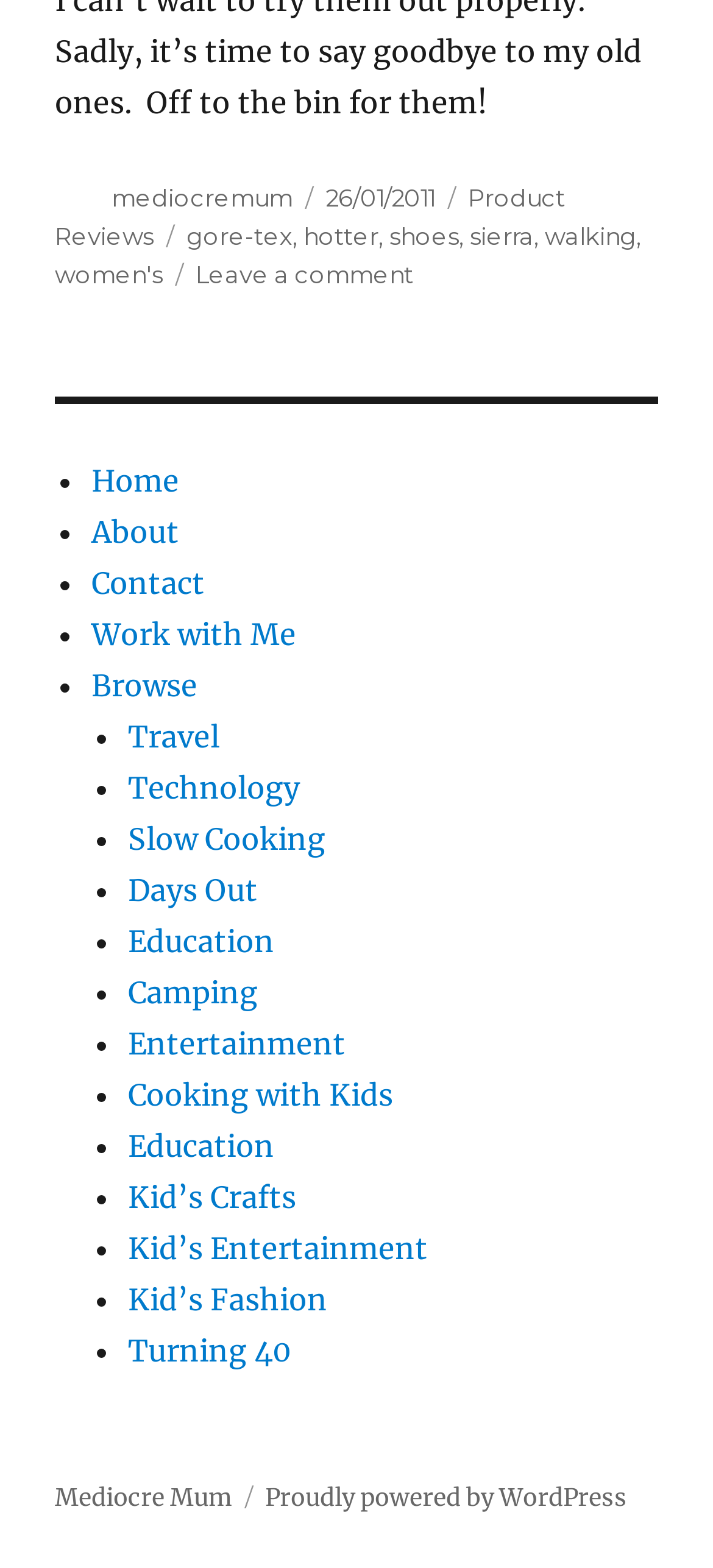Could you indicate the bounding box coordinates of the region to click in order to complete this instruction: "Leave a comment on the article".

[0.274, 0.166, 0.579, 0.184]